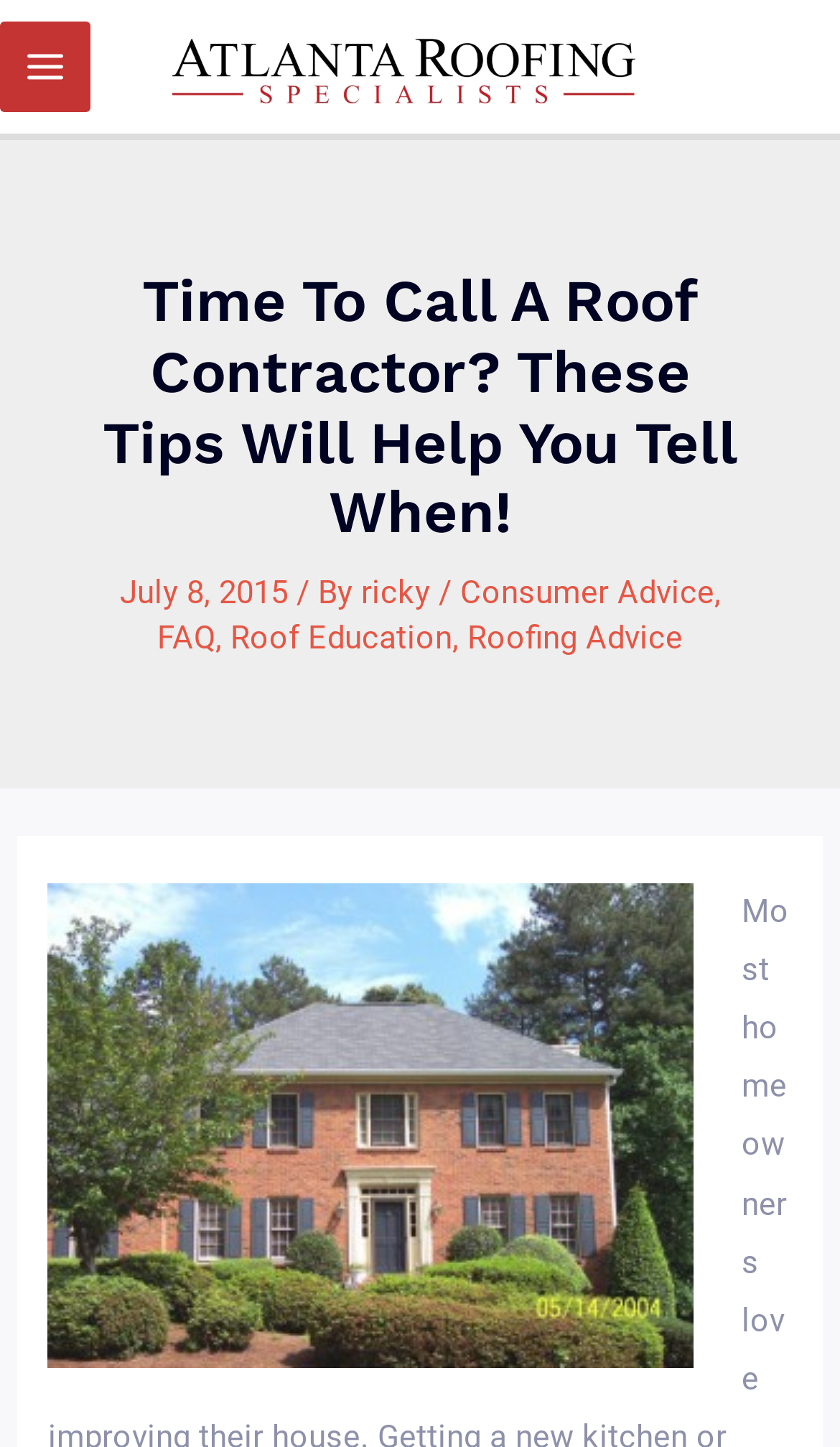Provide a short answer using a single word or phrase for the following question: 
What is the date of the article?

July 8, 2015